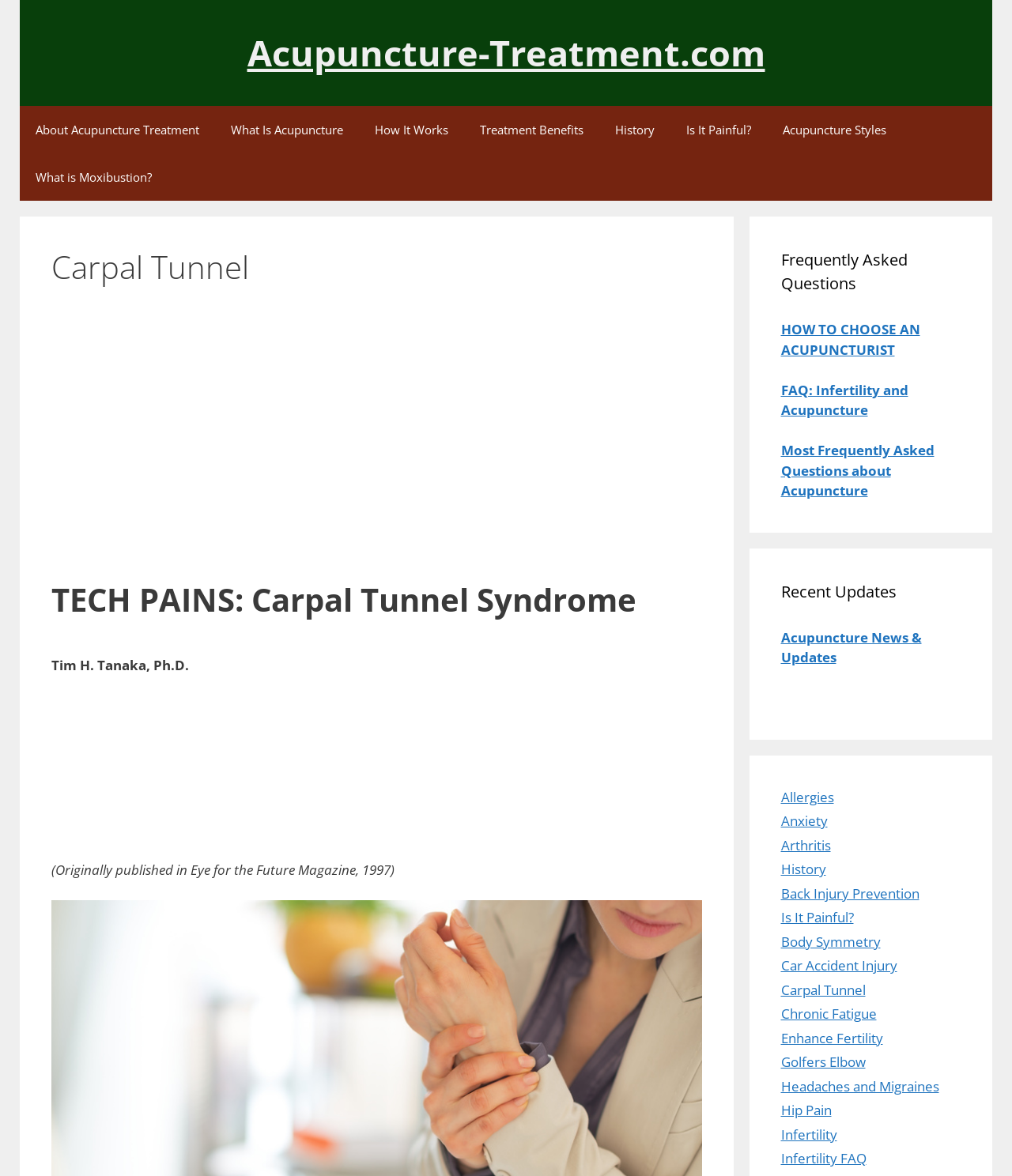Please identify the bounding box coordinates of the element's region that needs to be clicked to fulfill the following instruction: "Go to 'About TBSO'". The bounding box coordinates should consist of four float numbers between 0 and 1, i.e., [left, top, right, bottom].

None